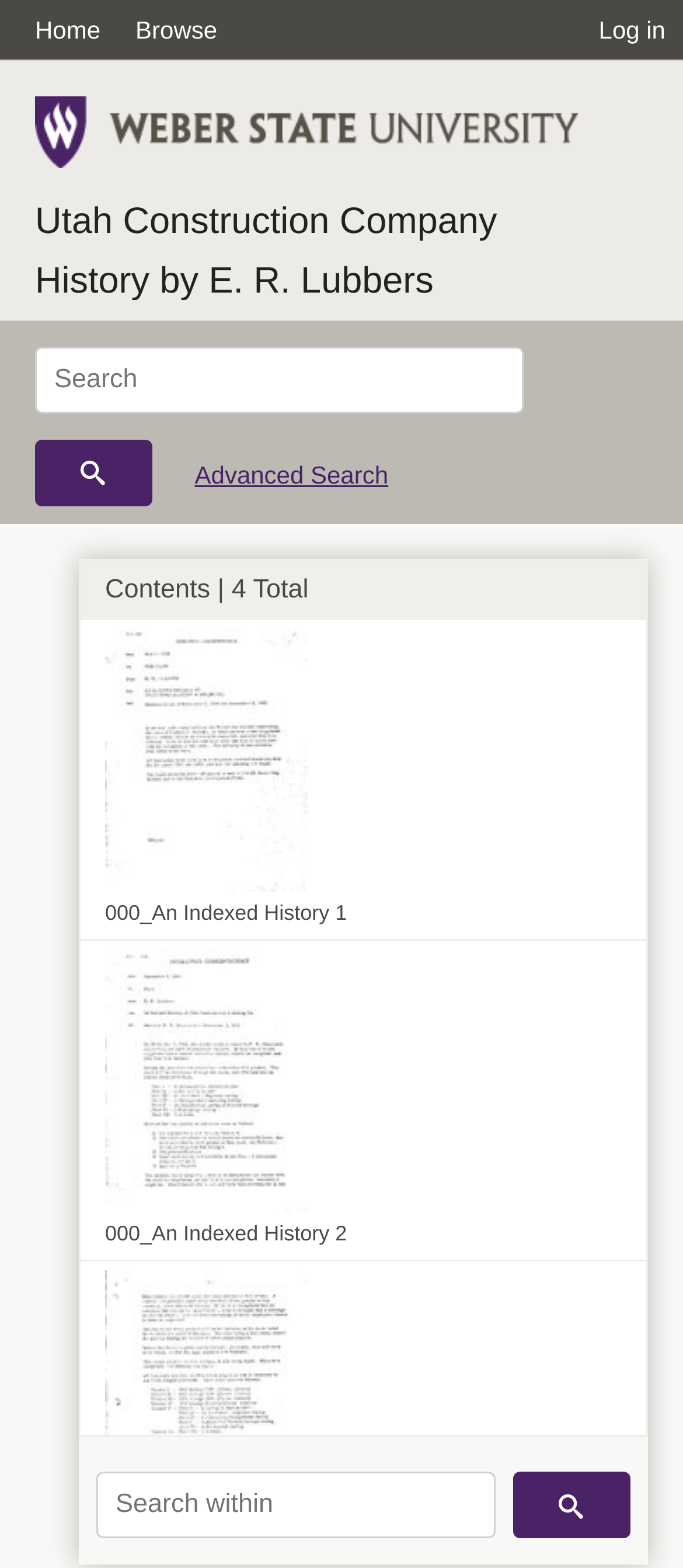Locate the bounding box coordinates of the element that should be clicked to execute the following instruction: "Click the first volume link".

[0.118, 0.043, 0.946, 0.246]